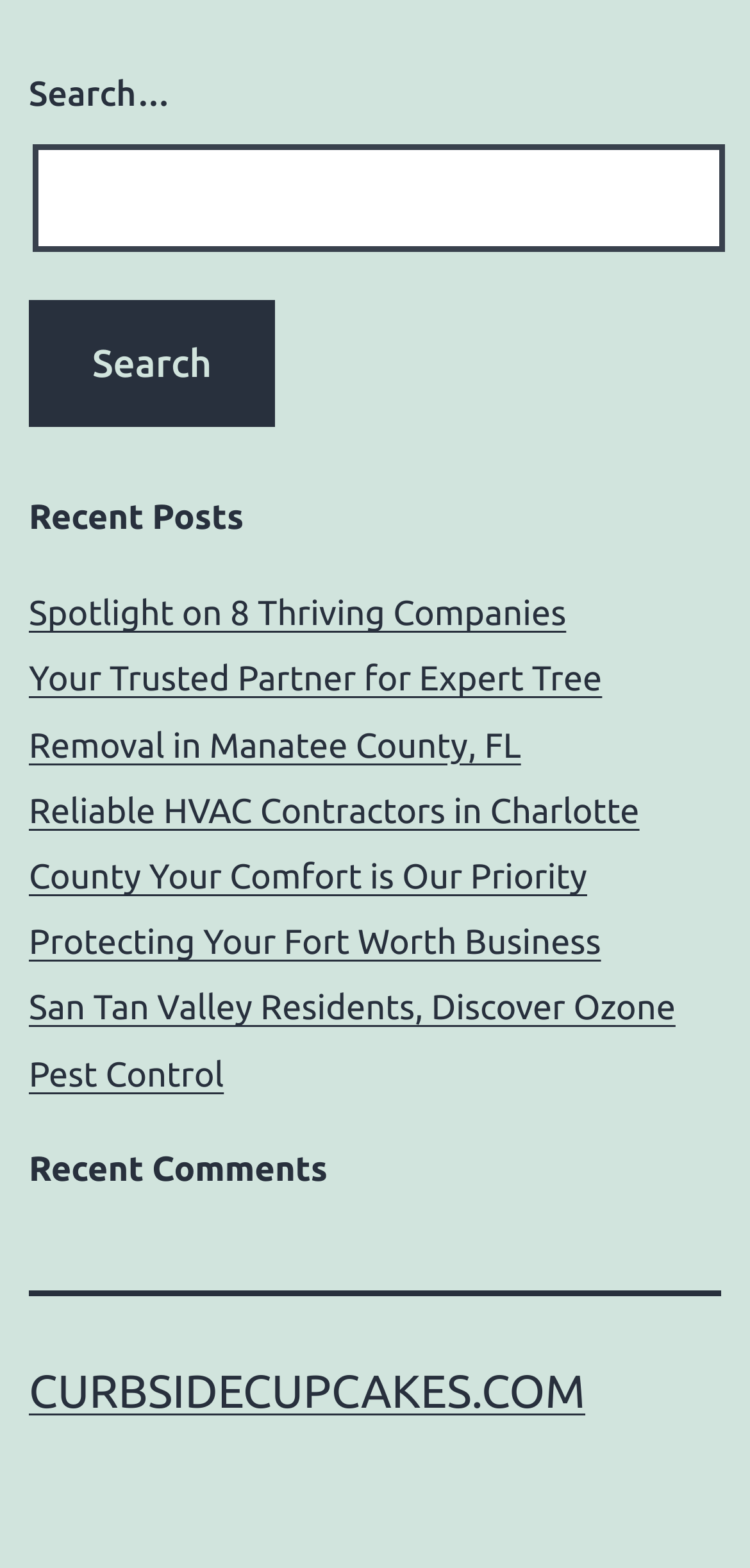Can you identify the bounding box coordinates of the clickable region needed to carry out this instruction: 'visit Spotlight on 8 Thriving Companies'? The coordinates should be four float numbers within the range of 0 to 1, stated as [left, top, right, bottom].

[0.038, 0.379, 0.755, 0.404]